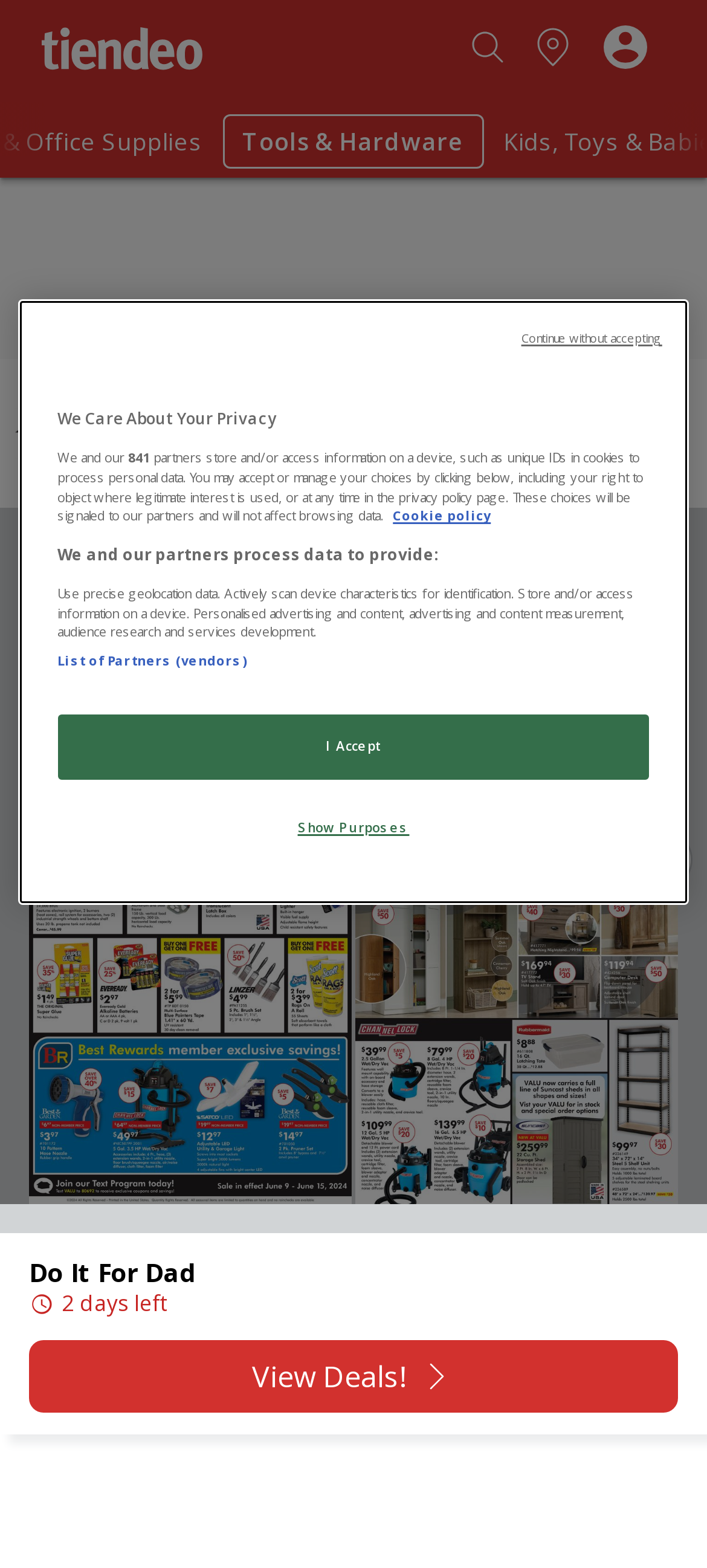From the webpage screenshot, identify the region described by aria-label="Tiendeo official website". Provide the bounding box coordinates as (top-left x, top-left y, bottom-right x, bottom-right y), with each value being a floating point number between 0 and 1.

[0.059, 0.017, 0.287, 0.048]